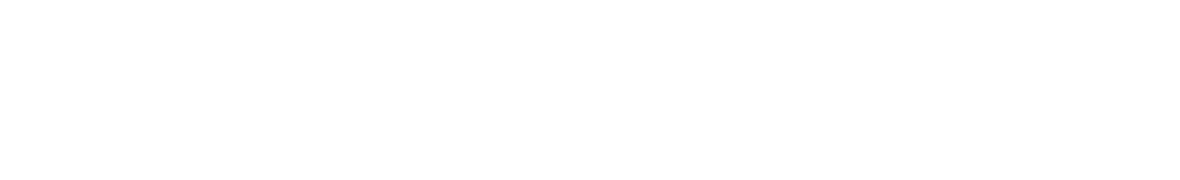Provide an in-depth description of the image.

The image features a graphical representation, likely illustrating a professional theme related to networking opportunities within an organization. It is positioned within a section that discusses the importance of incorporating personal and professional networks to facilitate the integration of new hires. This visual aspect may serve to enhance the understanding of how effective networking can create connections inside and outside of one's work group. The accompanying text emphasizes the value of these connections, suggesting methods to establish introductions, especially when hiring recent graduates or relocating employees.